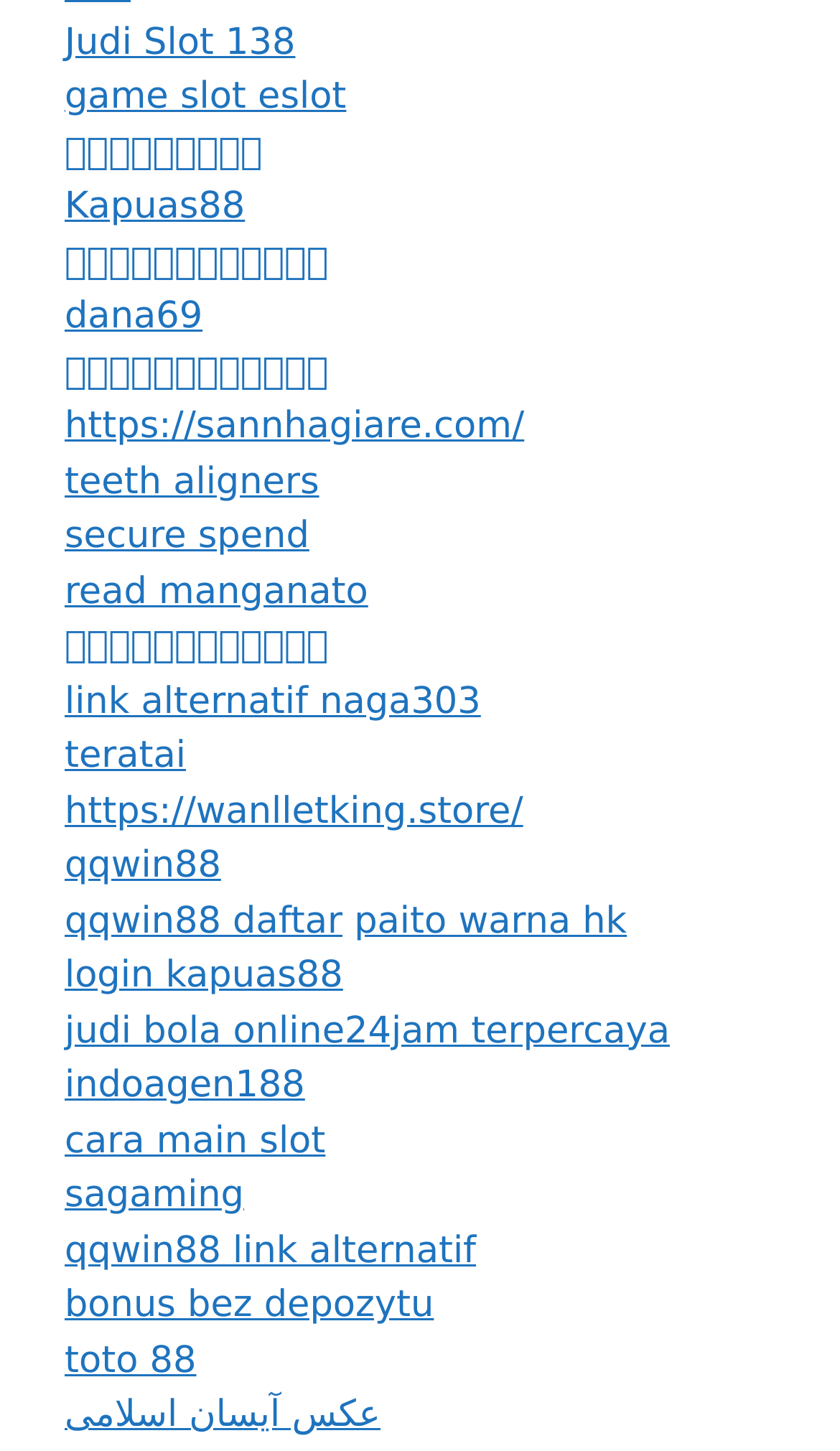Use a single word or phrase to answer this question: 
How many links have 'slot' in their text?

5